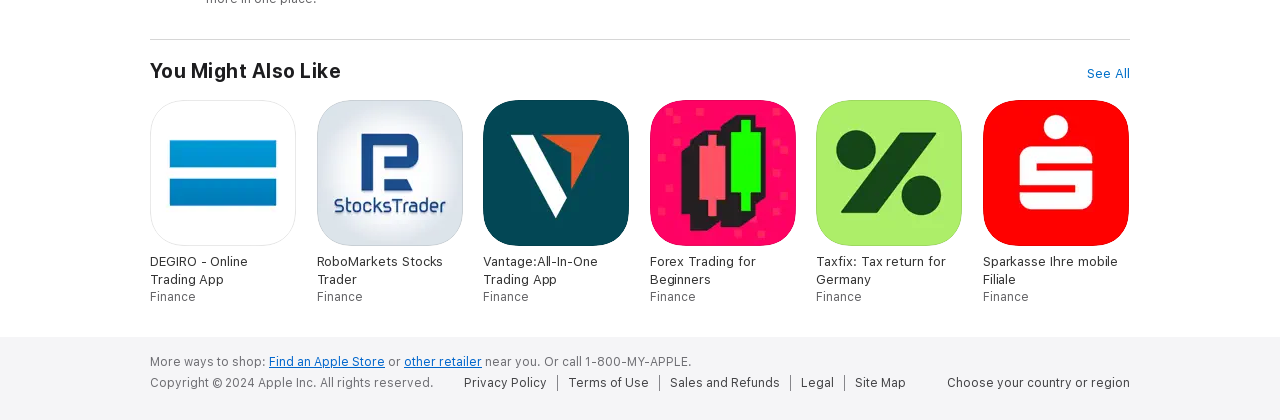Using the provided element description: "Business", identify the bounding box coordinates. The coordinates should be four floats between 0 and 1 in the order [left, top, right, bottom].

None